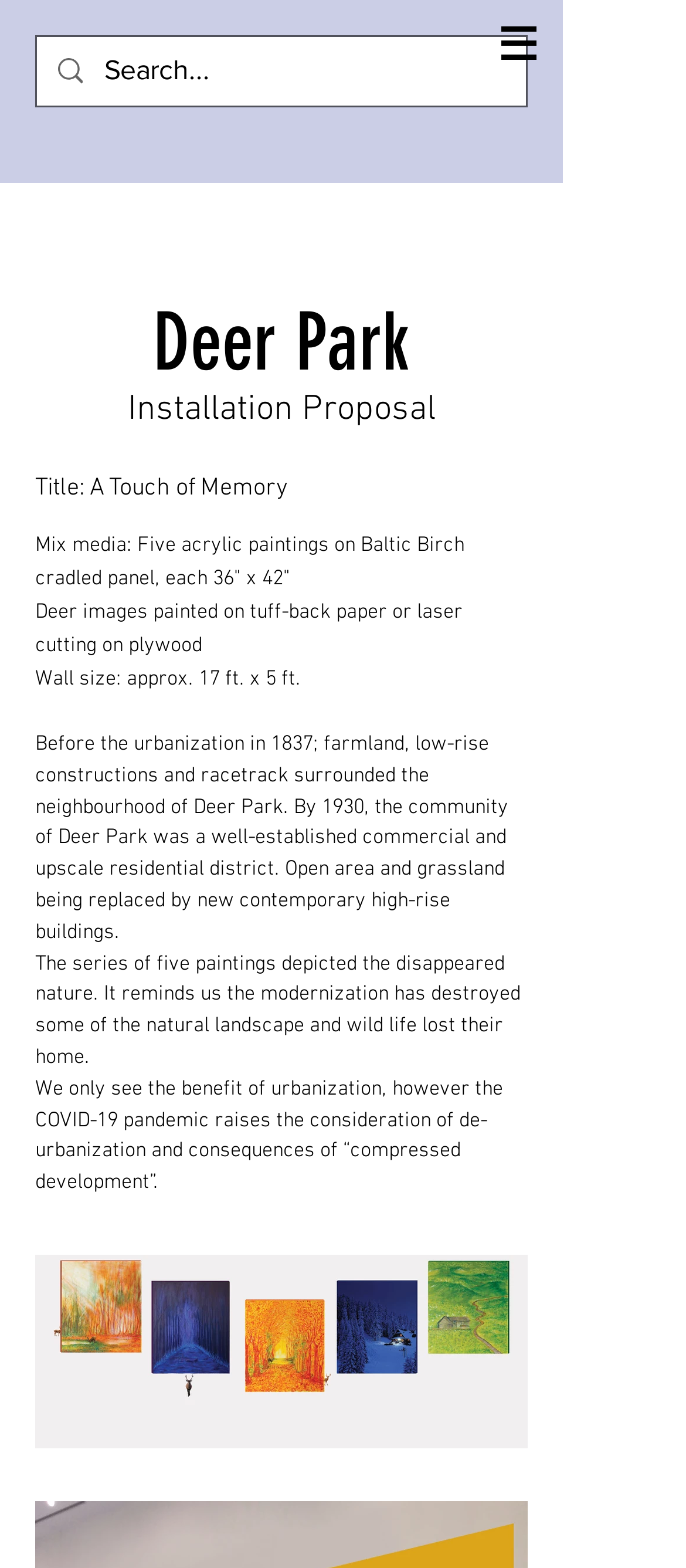What is the neighborhood depicted in the installation proposal?
Give a one-word or short-phrase answer derived from the screenshot.

Deer Park